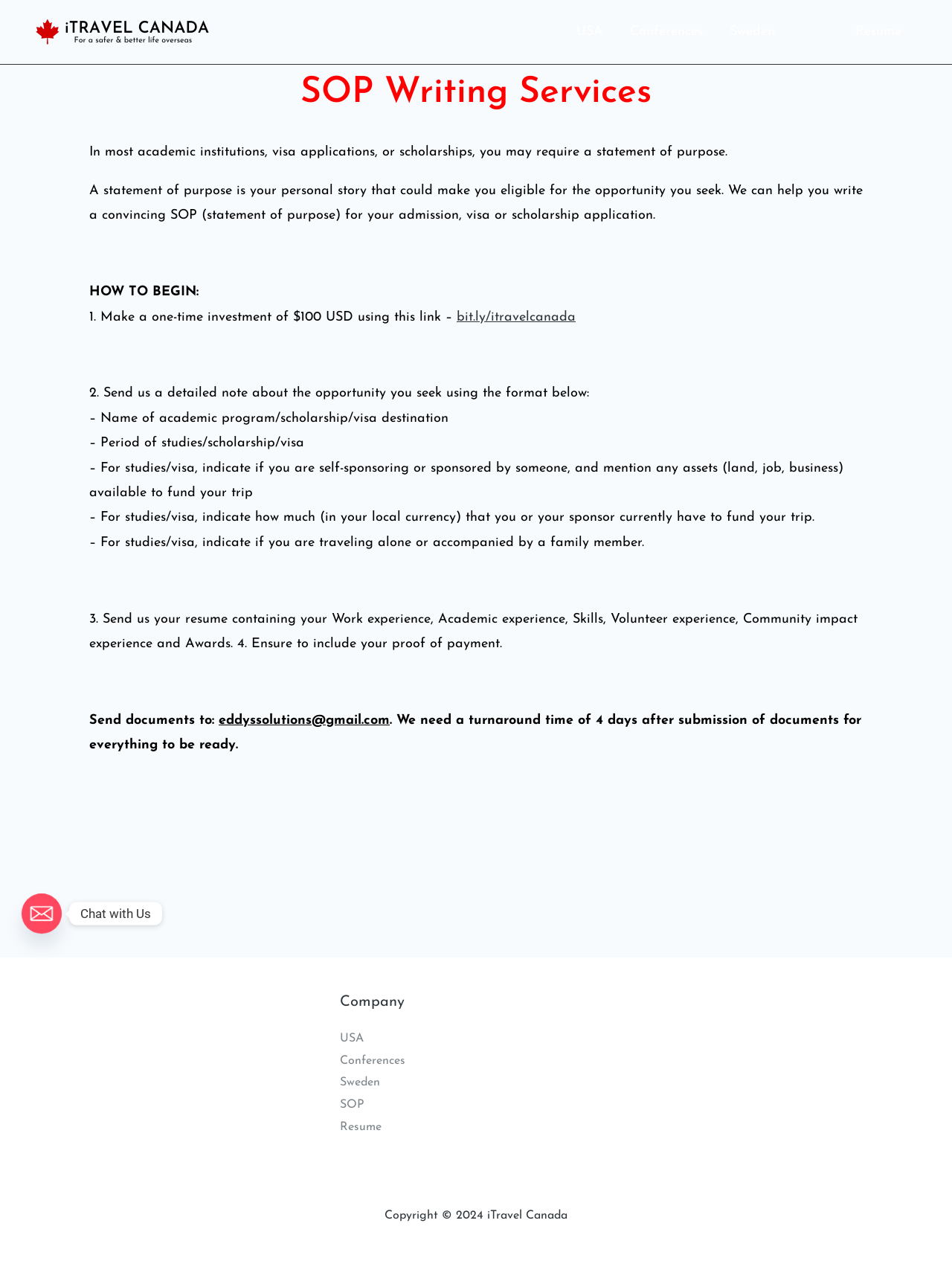Please identify the bounding box coordinates of the clickable area that will allow you to execute the instruction: "Send an email to 'eddyssolutions@gmail.com'".

[0.23, 0.566, 0.409, 0.577]